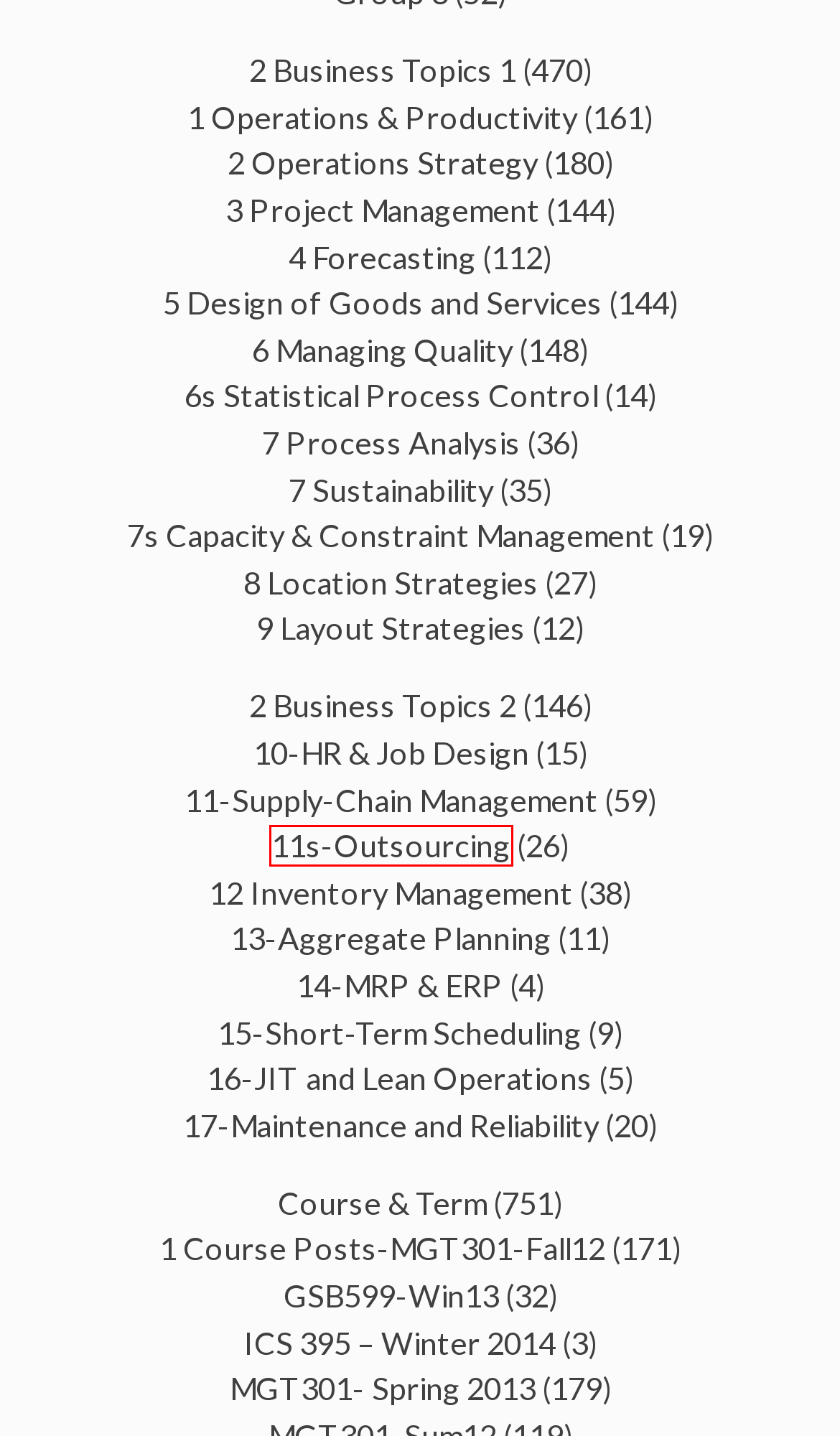With the provided screenshot showing a webpage and a red bounding box, determine which webpage description best fits the new page that appears after clicking the element inside the red box. Here are the options:
A. Course & Term | Operations and Project Management in Today's Competitive Environment
B. 2 Business Topics 2 | Operations and Project Management in Today's Competitive Environment
C. 2 Operations Strategy | Operations and Project Management in Today's Competitive Environment
D. 4 Forecasting | Operations and Project Management in Today's Competitive Environment
E. 10-HR & Job Design | Operations and Project Management in Today's Competitive Environment
F. 11s-Outsourcing | Operations and Project Management in Today's Competitive Environment
G. 11-Supply-Chain Management | Operations and Project Management in Today's Competitive Environment
H. 1 Course Posts-MGT301-Fall12 | Operations and Project Management in Today's Competitive Environment

F